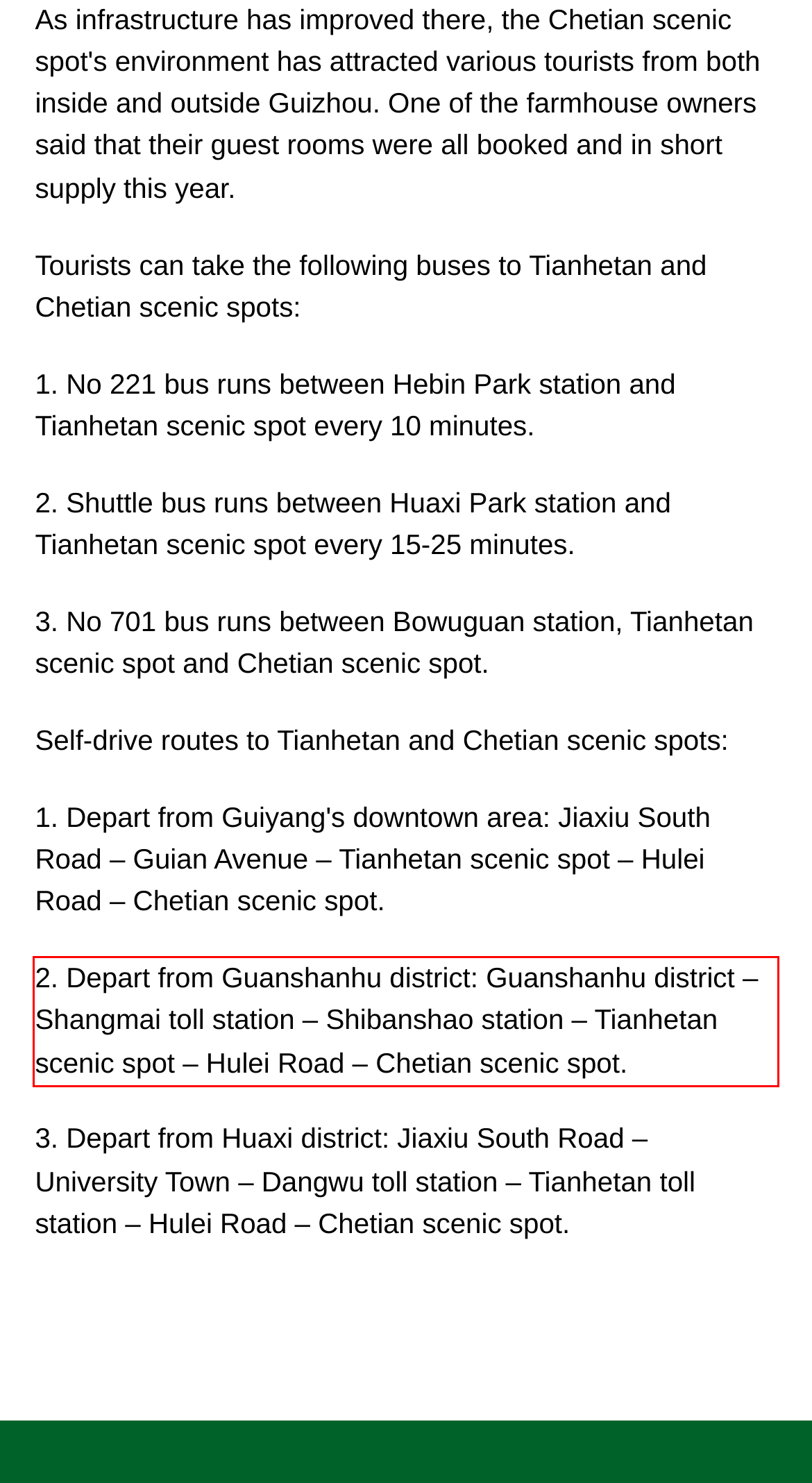Locate the red bounding box in the provided webpage screenshot and use OCR to determine the text content inside it.

2. Depart from Guanshanhu district: Guanshanhu district – Shangmai toll station – Shibanshao station – Tianhetan scenic spot – Hulei Road – Chetian scenic spot.